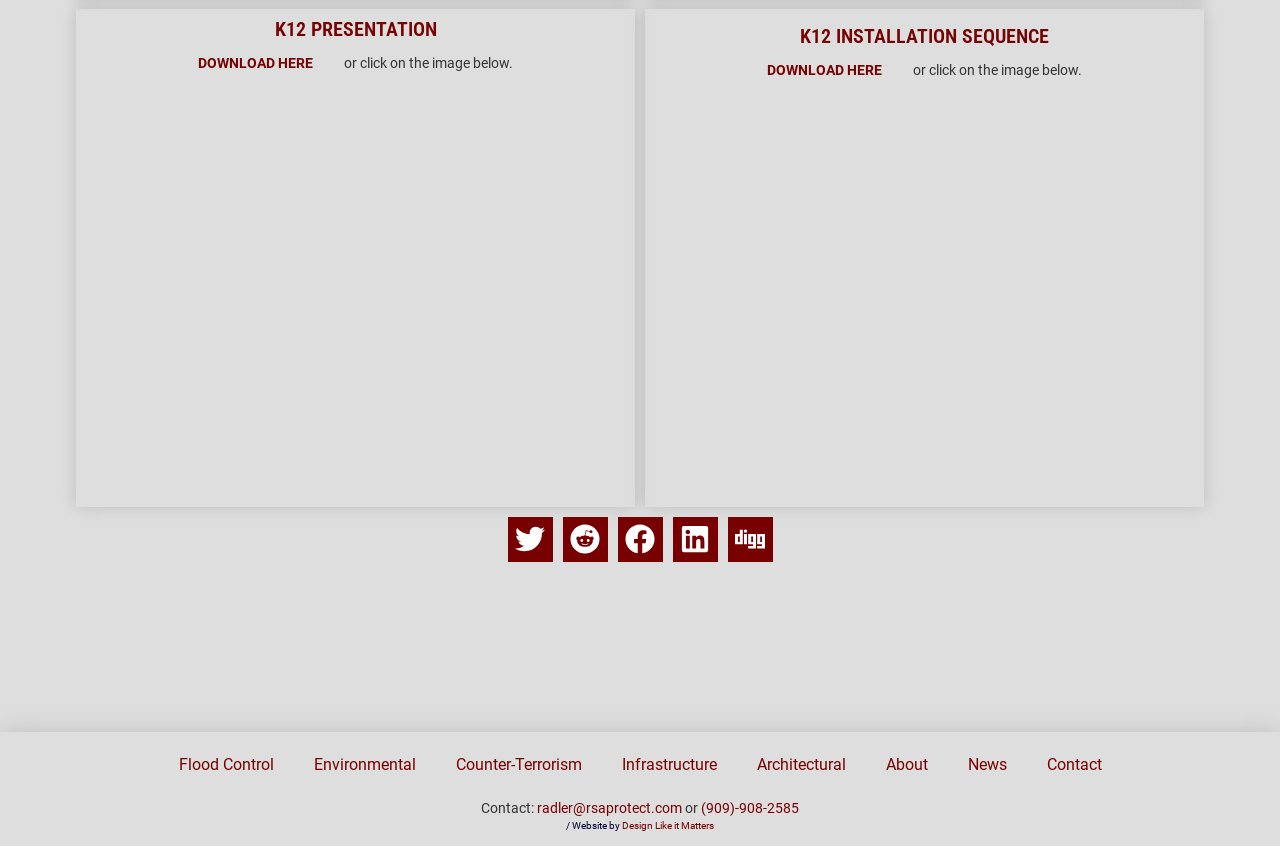Identify the bounding box coordinates necessary to click and complete the given instruction: "Share on Twitter".

[0.396, 0.611, 0.432, 0.664]